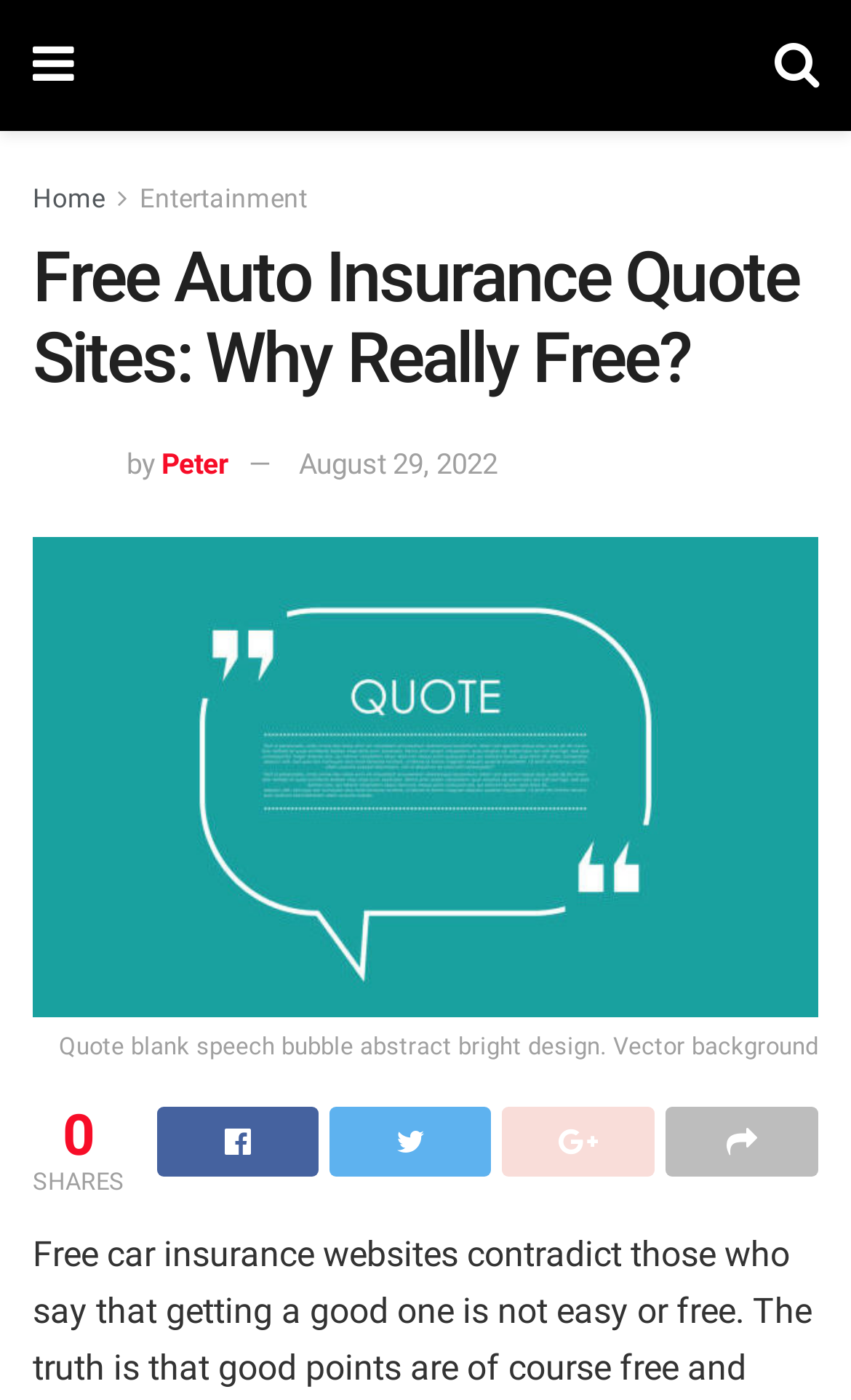What is the image description below the main heading?
Please describe in detail the information shown in the image to answer the question.

The image description below the main heading is 'Peter', which is an image of a person, likely the author of the article.